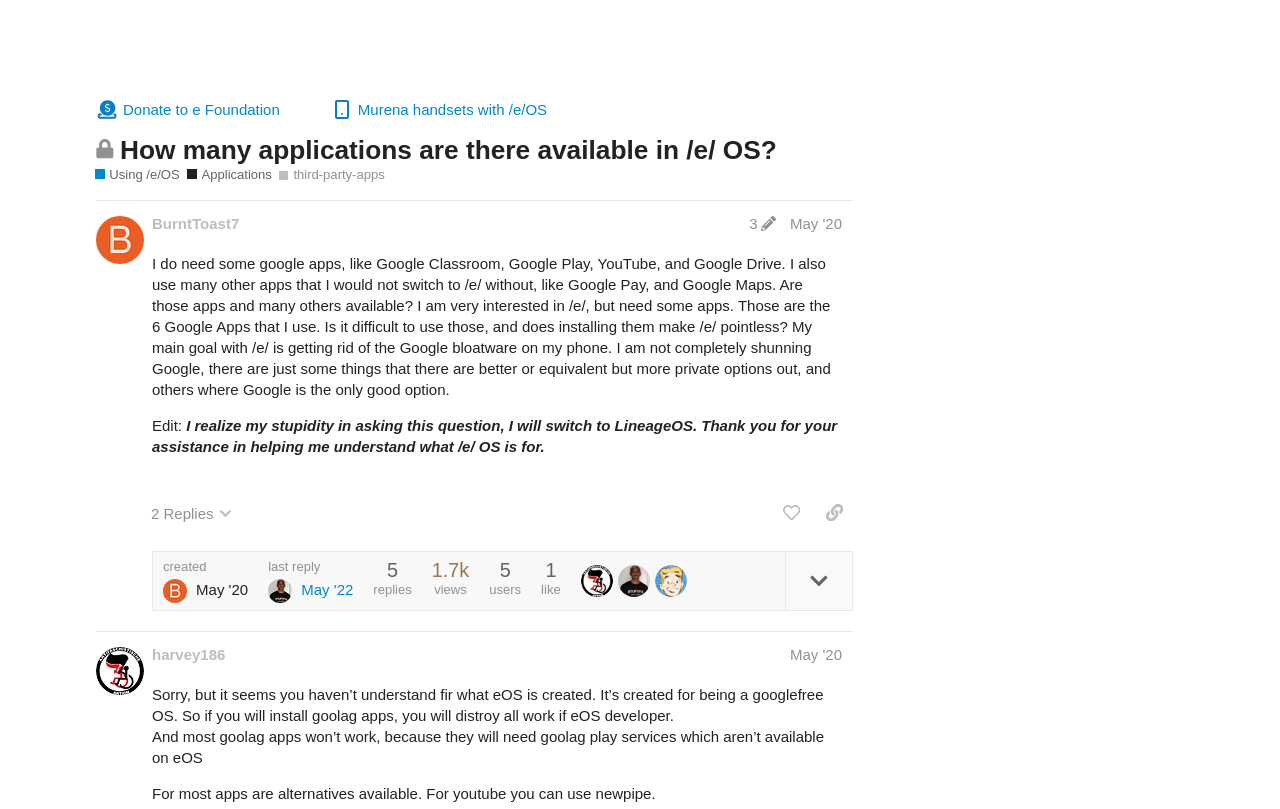Using the provided element description "did it myself 3", determine the bounding box coordinates of the UI element.

[0.125, 0.62, 0.203, 0.641]